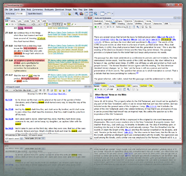What type of resources are linked to scriptural verses?
Answer the question in a detailed and comprehensive manner.

The software provides access to a myriad of topical and encyclopedic entries that are linked directly to scriptural verses, allowing users to navigate through extensive theological resources seamlessly.